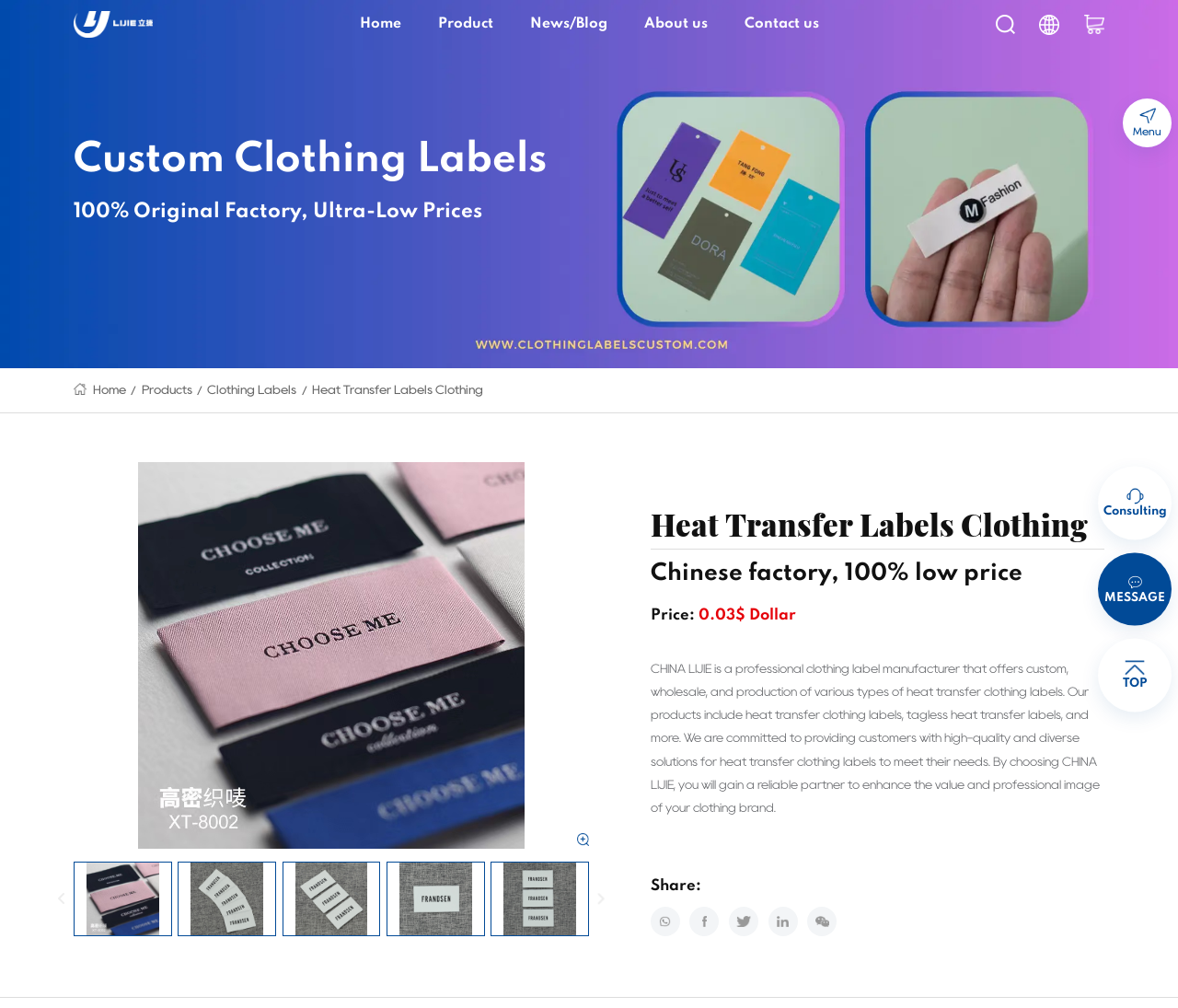What is the price of heat transfer clothing labels?
Using the image, give a concise answer in the form of a single word or short phrase.

0.03$ Dollar